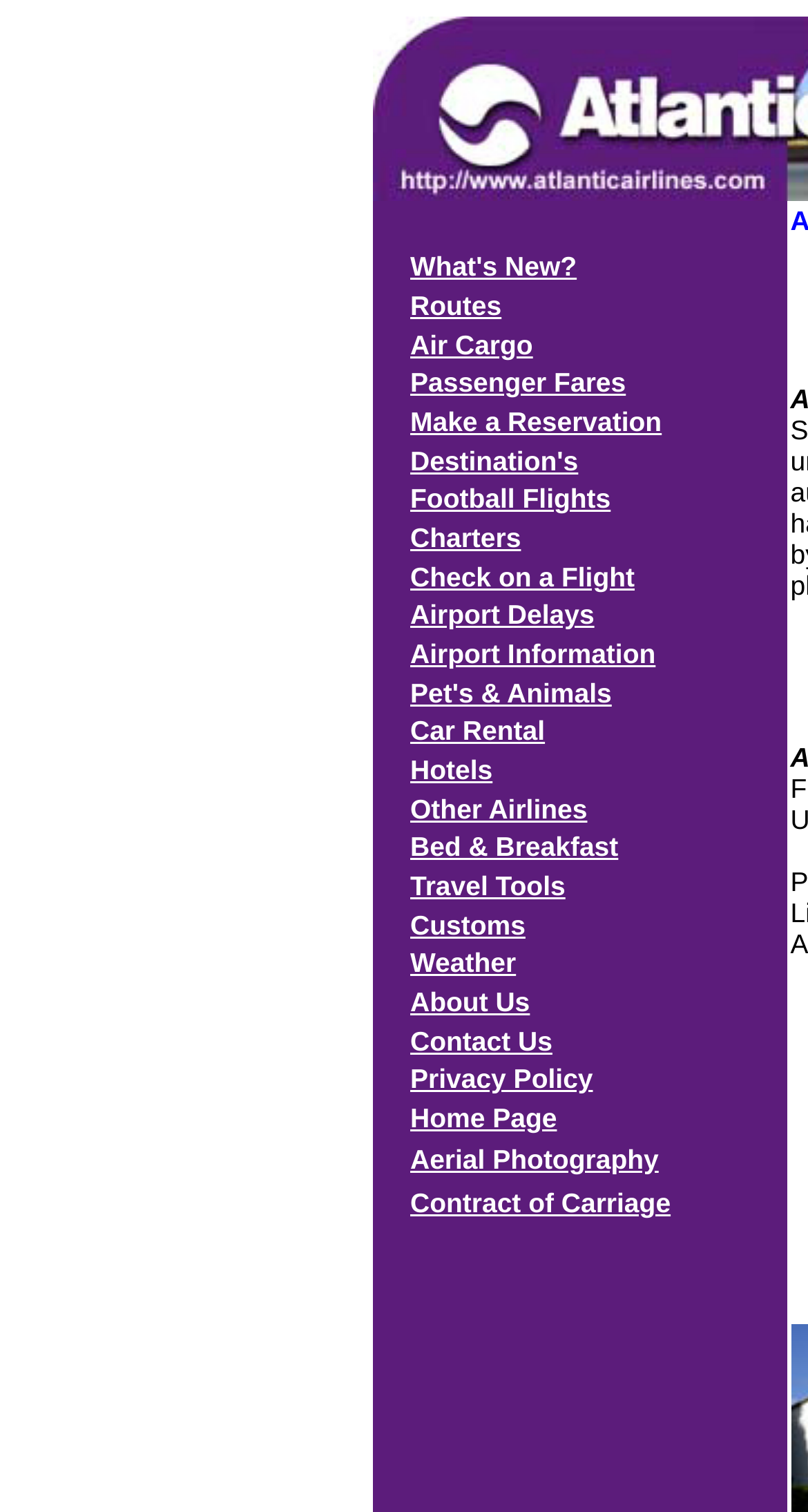How many cities in Florida does Atlantic Airlines have flights to?
Using the image as a reference, answer the question with a short word or phrase.

more than 87